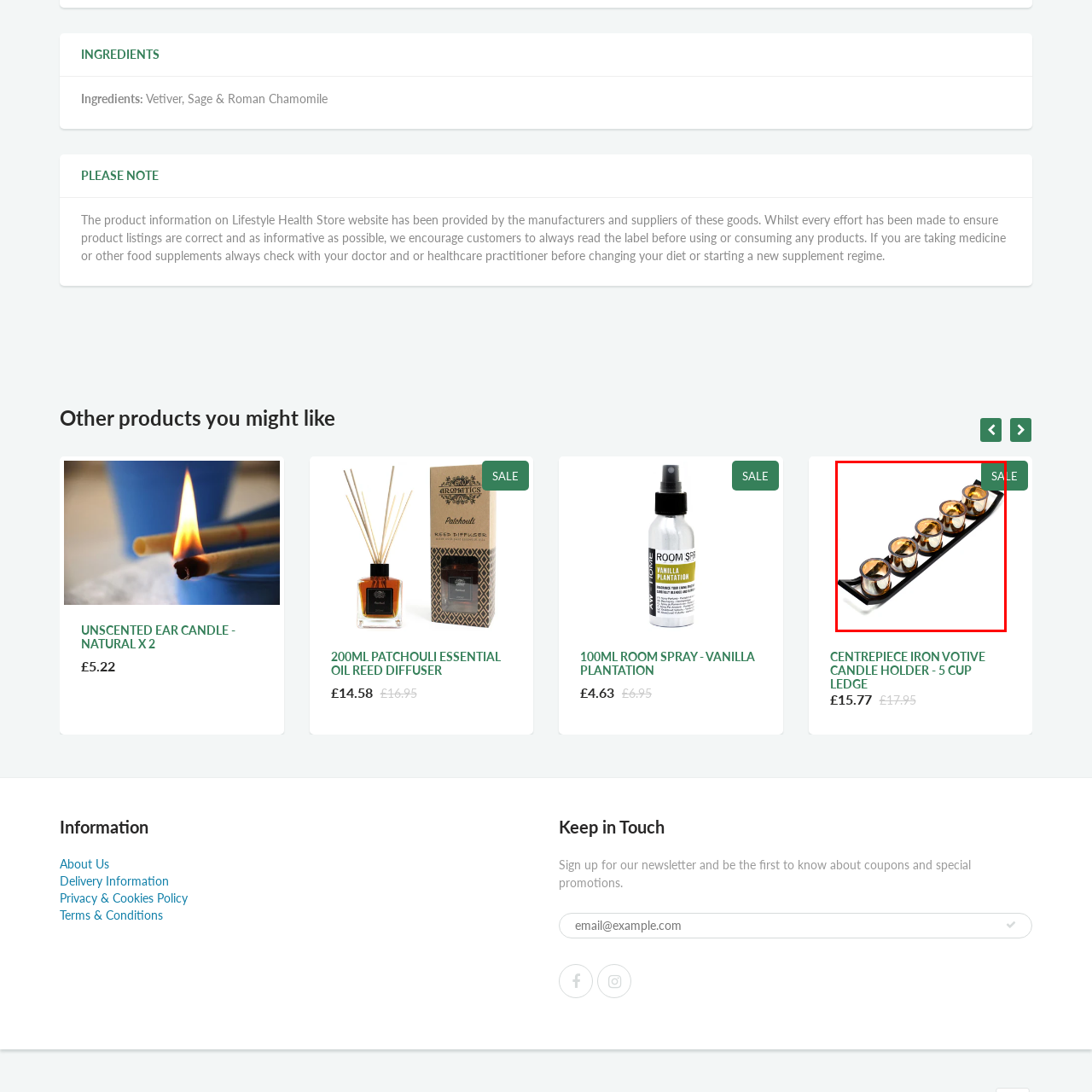Explain in detail what is happening within the highlighted red bounding box in the image.

This image showcases a stylish centerpiece iron votive candle holder designed to hold five tea light candles. The votive holder is composed of a sleek black frame that elegantly supports five clear glass cups, each rimmed in a warm golden hue, perfect for enhancing any tabletop decor. Ideal for creating a cozy and inviting atmosphere, especially during evenings or gatherings, this item adds a touch of sophistication to any space. Currently marked with a "SALE" tag, this item is not only an attractive addition to your home but also a fantastic deal, priced at £15.77, down from £17.95.